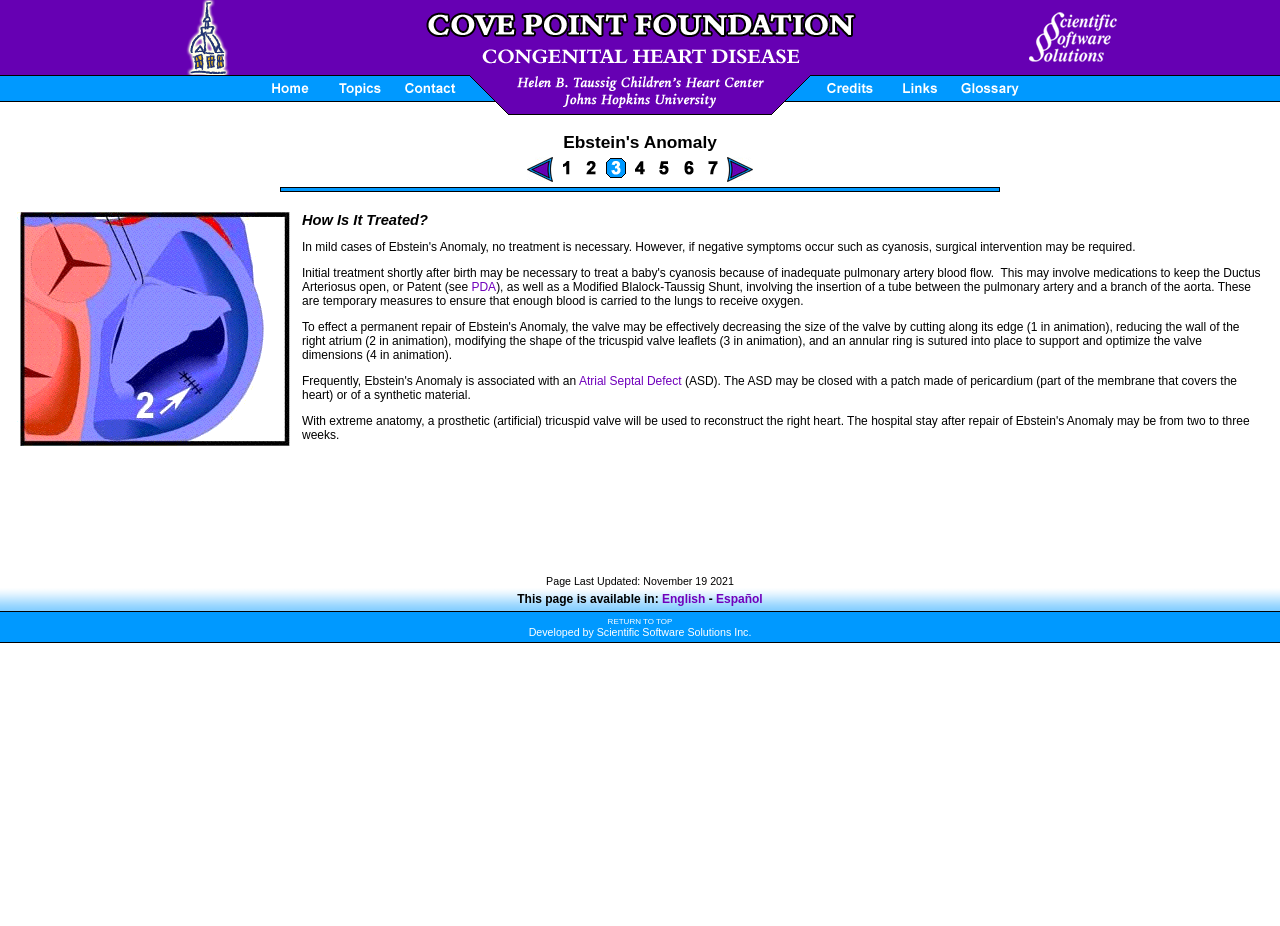Locate the bounding box coordinates of the area where you should click to accomplish the instruction: "Explore the Resources Library".

None